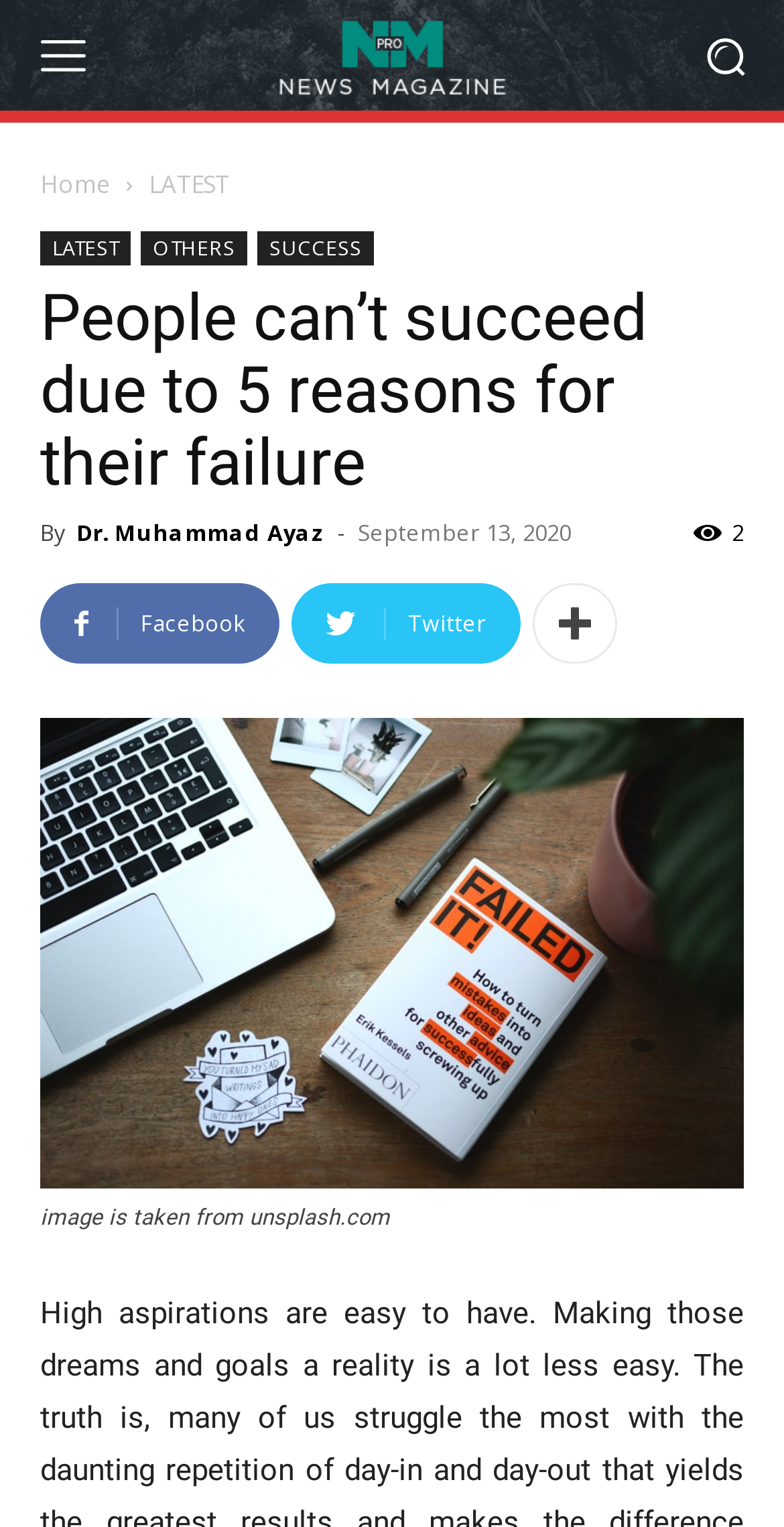Create a detailed summary of the webpage's content and design.

This webpage appears to be a blog post or article discussing the reasons for failure in achieving one's goals. At the top left corner, there is a menu button with an accompanying image. Next to it, on the top center, is the website's logo, which is also an image. On the top right corner, there is a search button with an image.

Below the top navigation bar, there are three main links: "Home", "LATEST", and a dropdown menu with options "LATEST", "OTHERS", and "SUCCESS". The "LATEST" link is highlighted, indicating that the current page is part of the latest content.

The main content of the page is a header section with a heading that reads "People can’t succeed due to 5 reasons for their failure". Below the heading, there is a byline with the author's name, "Dr. Muhammad Ayaz", and a timestamp indicating that the article was published on September 13, 2020.

Underneath the header section, there are social media links to Facebook, Twitter, and another platform, allowing users to share the article. Below these links, there is a large figure with an image, which takes up most of the page's width. The image is accompanied by a caption that reads "image is taken from unsplash.com".

Overall, the webpage has a simple and clean layout, with a focus on presenting the article's content in a clear and readable manner.